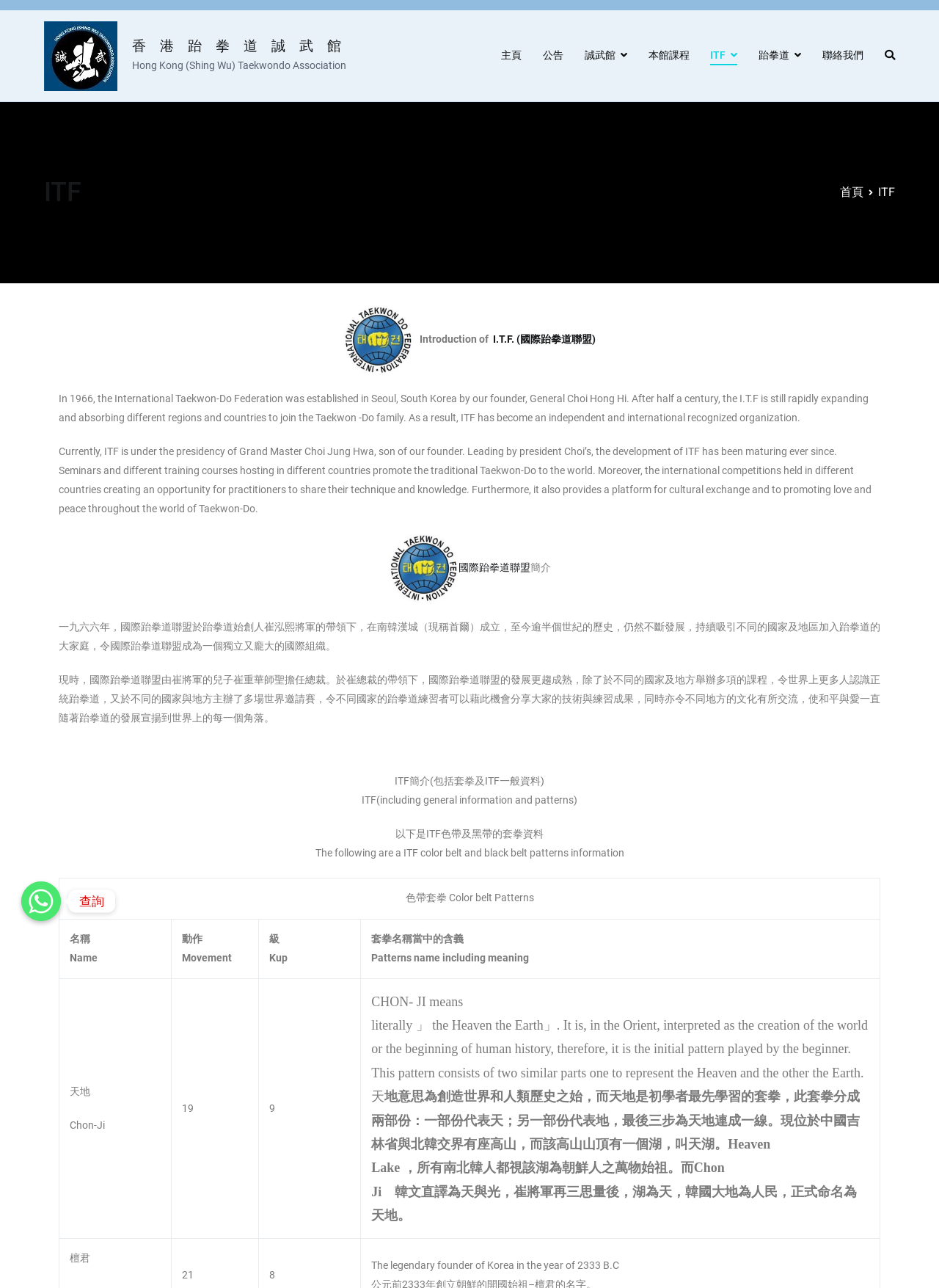Pinpoint the bounding box coordinates of the element that must be clicked to accomplish the following instruction: "View the introduction of ITF". The coordinates should be in the format of four float numbers between 0 and 1, i.e., [left, top, right, bottom].

[0.44, 0.259, 0.523, 0.269]